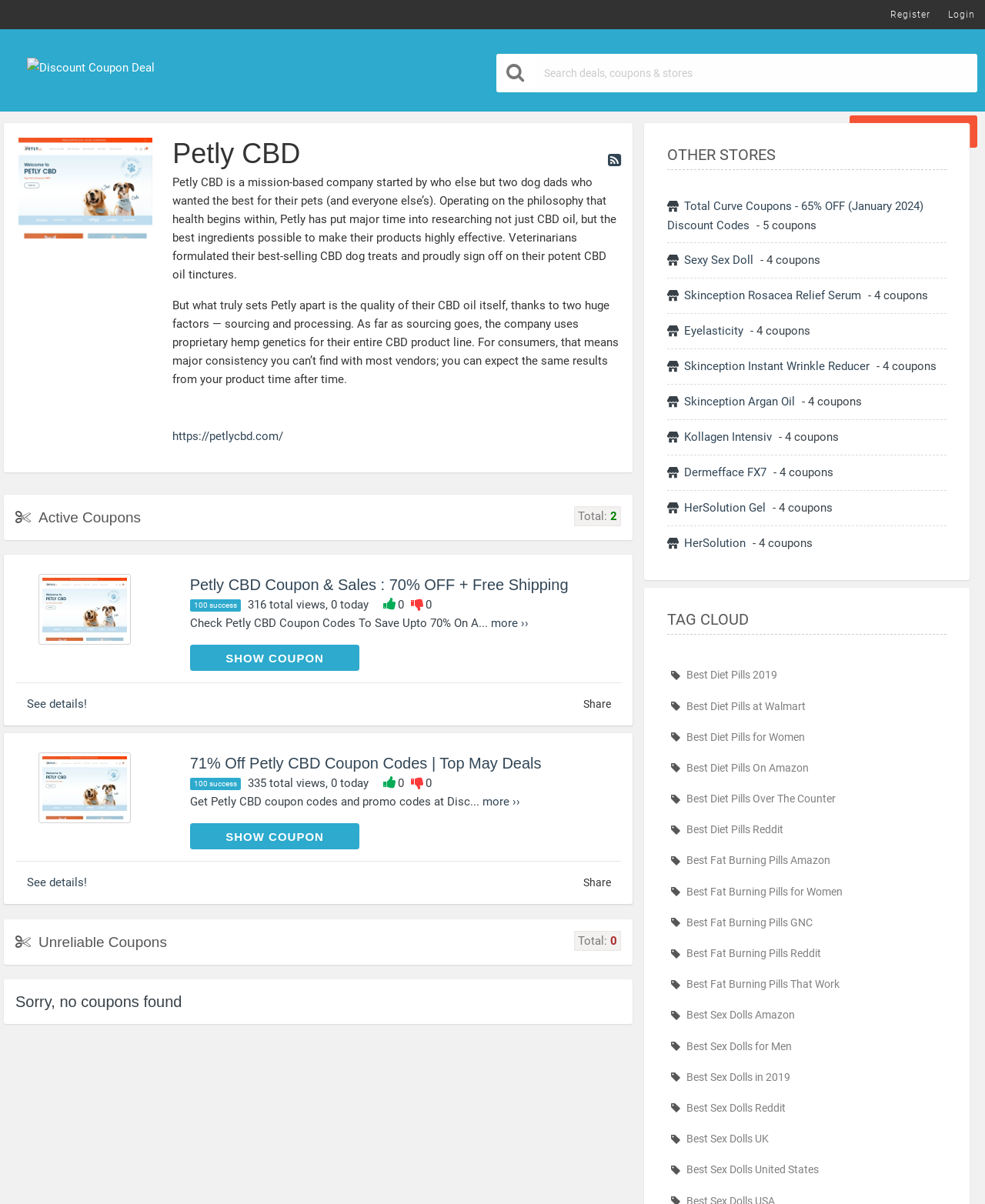Use one word or a short phrase to answer the question provided: 
What is the company name of the CBD products?

Petly CBD